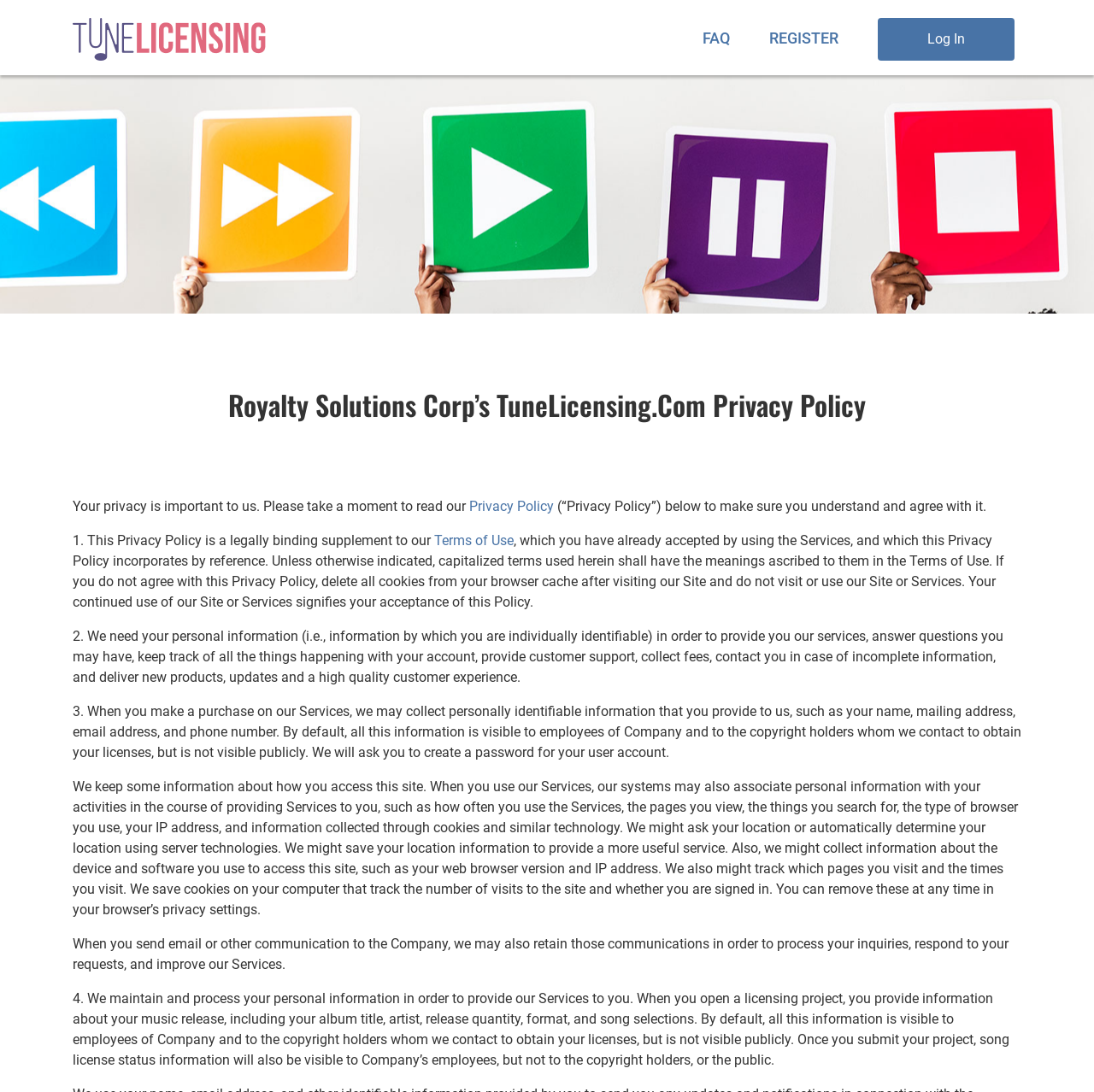Look at the image and give a detailed response to the following question: What is the purpose of the website?

Based on the webpage content, it appears that the website provides a service to license a cover song, allowing users to ensure they are legally covered to distribute their album or single.